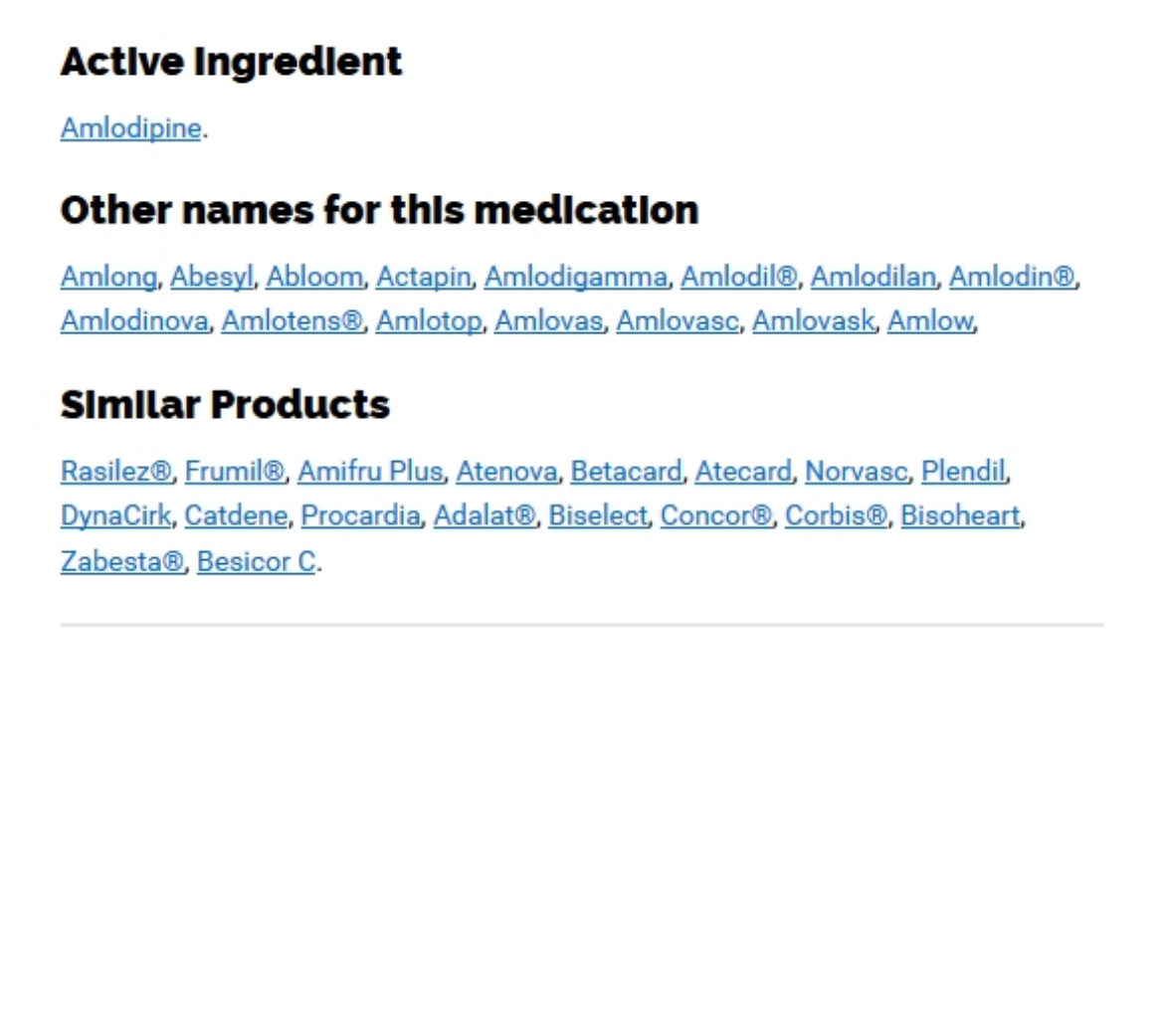Provide the bounding box coordinates of the HTML element described by the text: "Article Précédent".

[0.617, 0.081, 0.704, 0.15]